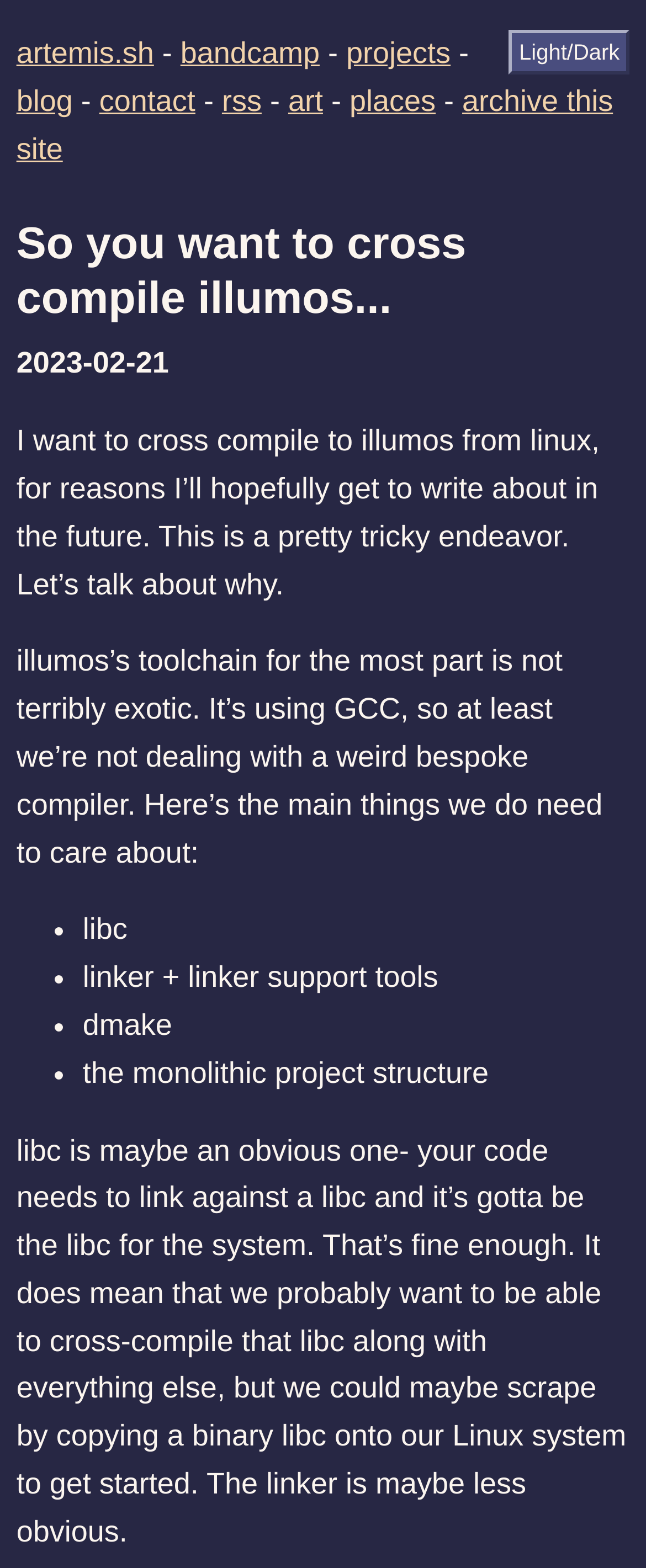Give the bounding box coordinates for the element described by: "Email".

None